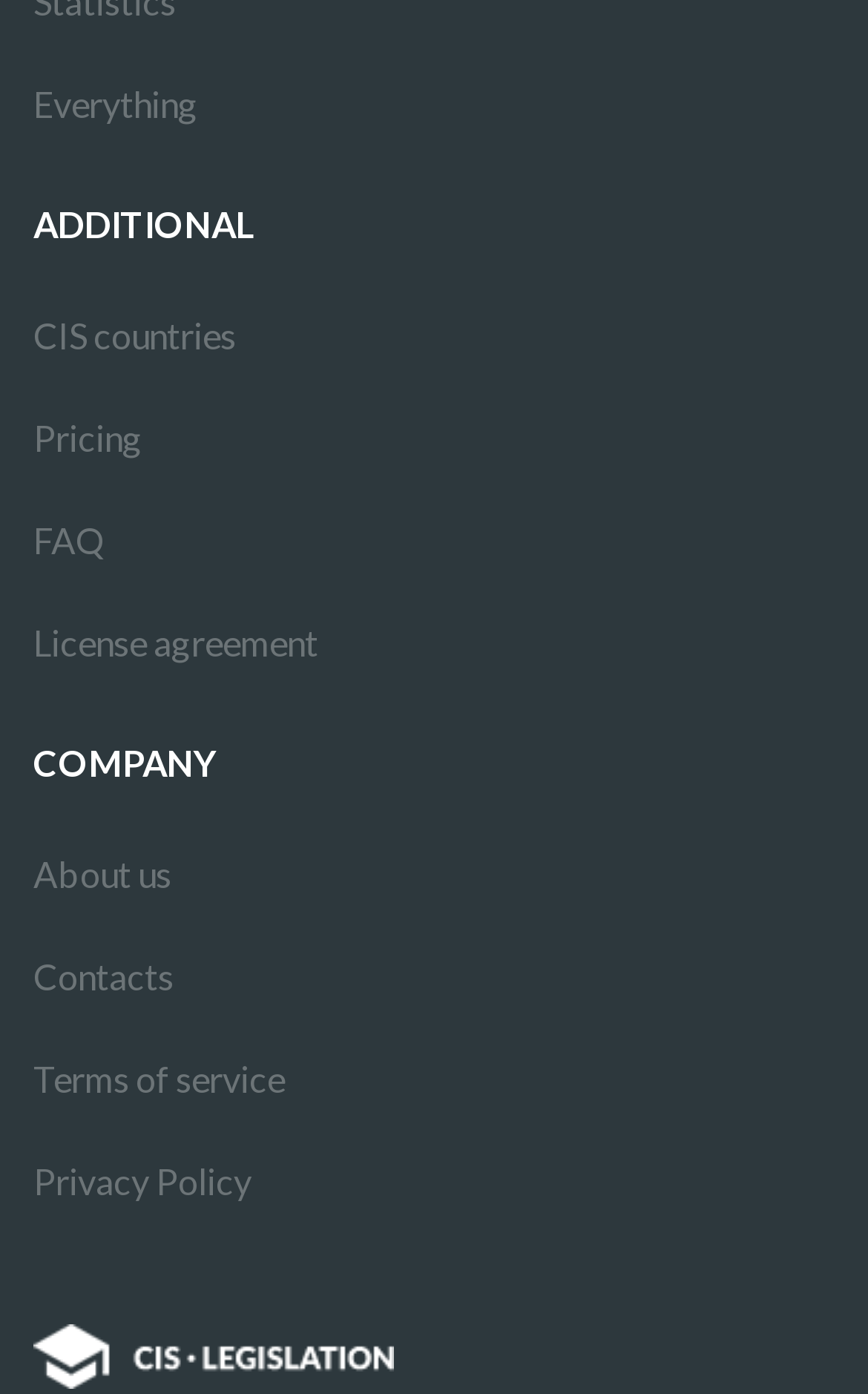Pinpoint the bounding box coordinates of the element that must be clicked to accomplish the following instruction: "Go to pricing page". The coordinates should be in the format of four float numbers between 0 and 1, i.e., [left, top, right, bottom].

[0.038, 0.278, 0.962, 0.351]